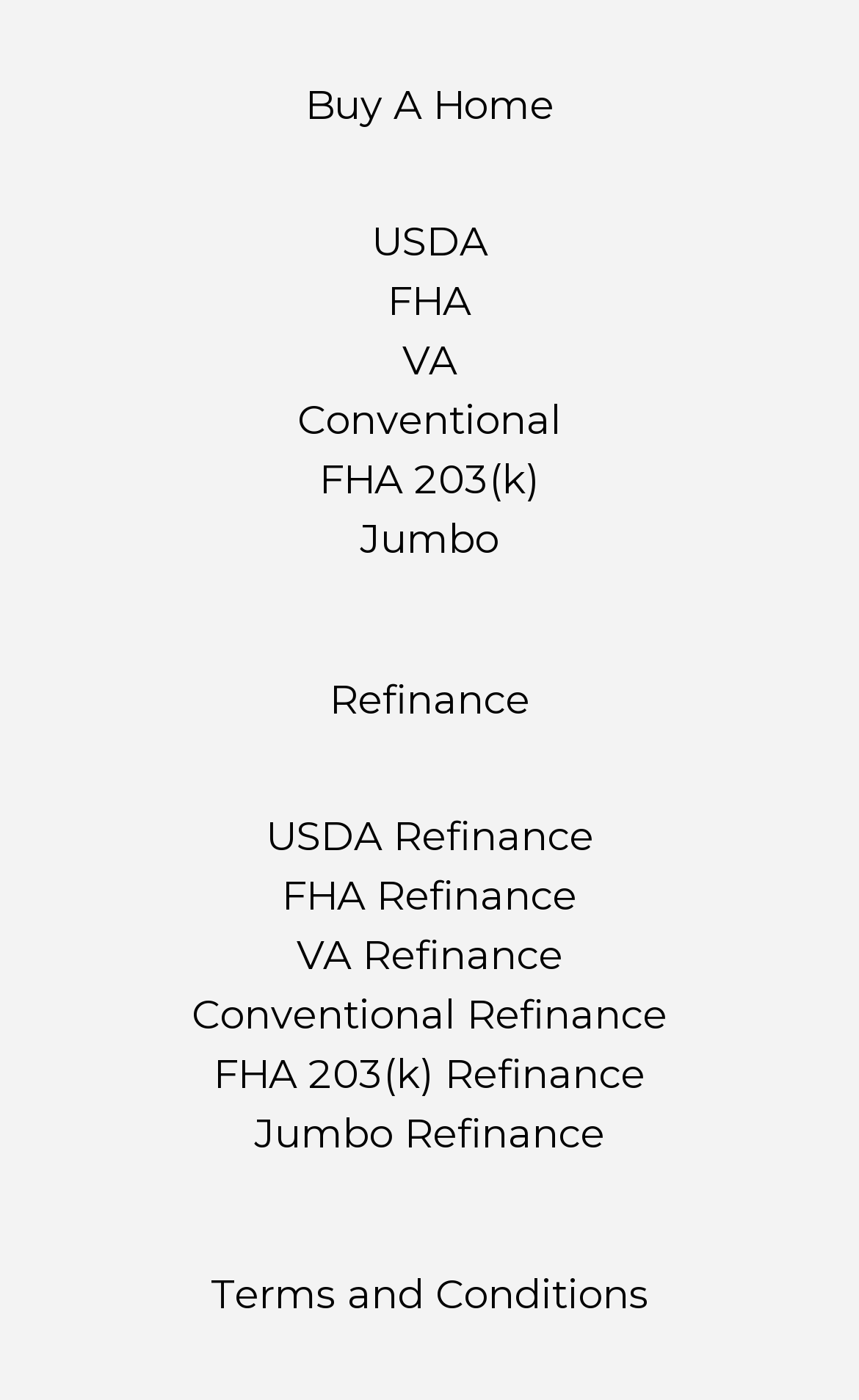Identify the bounding box coordinates of the area you need to click to perform the following instruction: "View 'Refinance' page".

[0.383, 0.484, 0.617, 0.518]